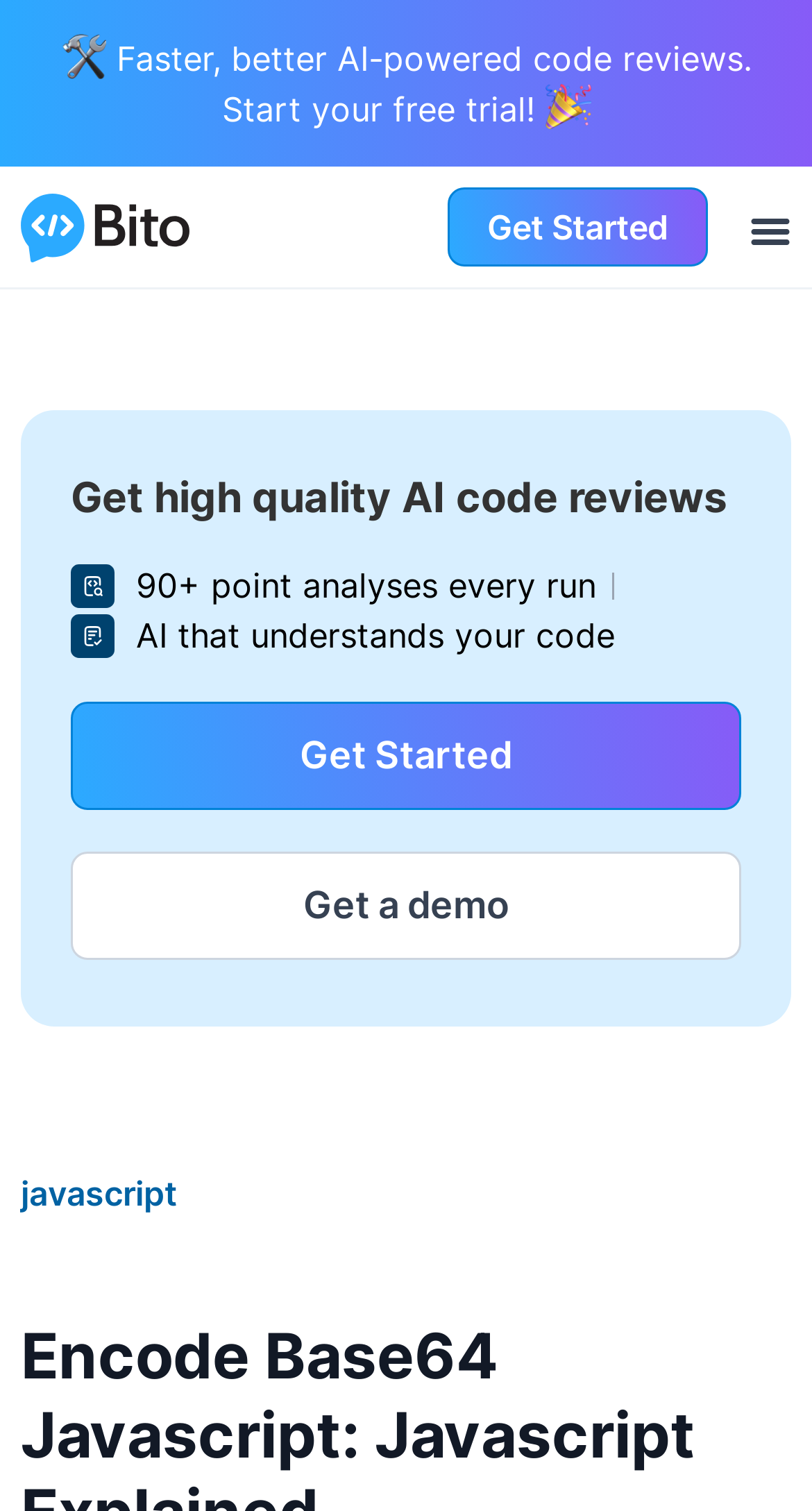Please respond in a single word or phrase: 
What is the main purpose of this website?

Code reviews